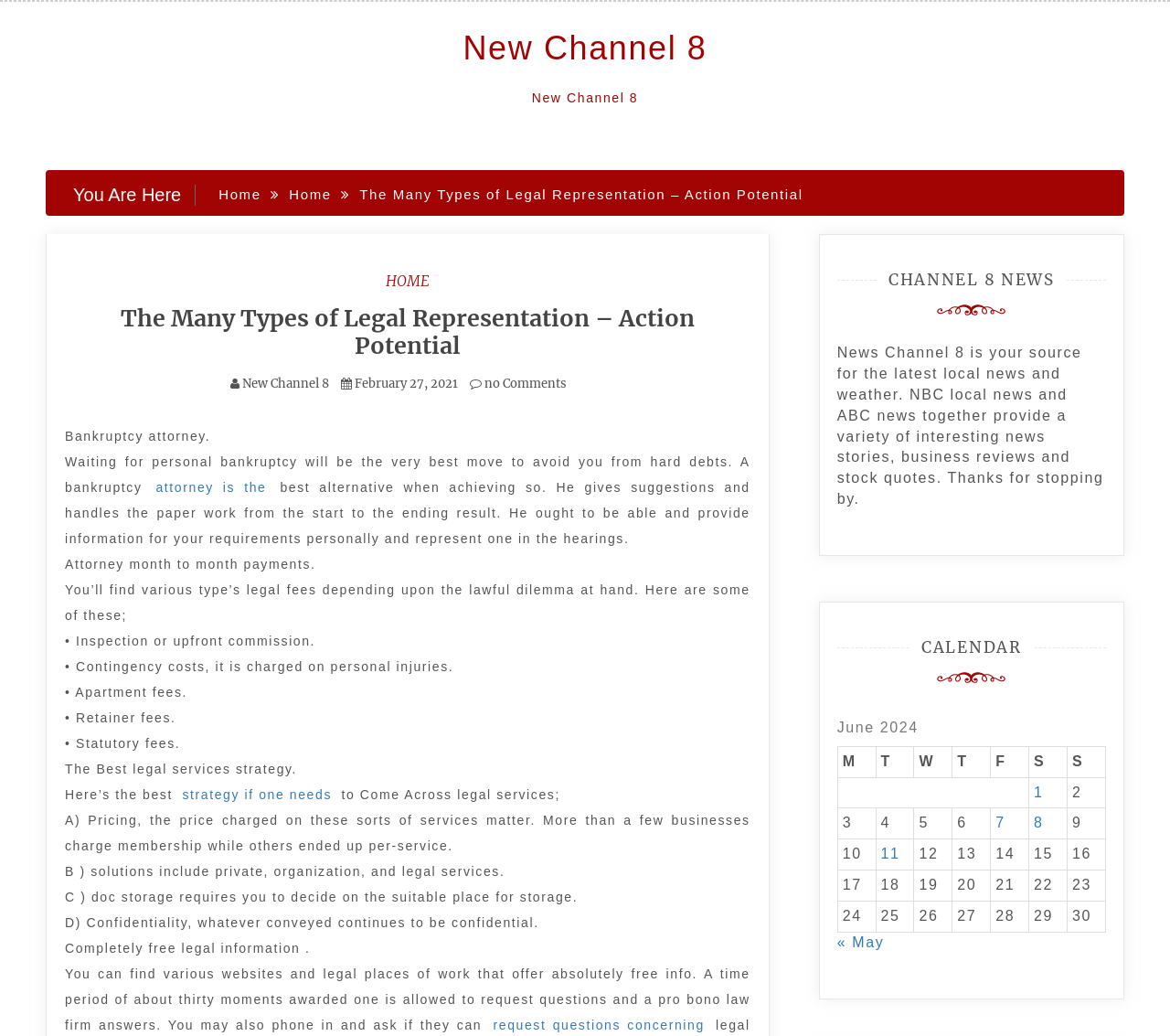Determine the bounding box coordinates in the format (top-left x, top-left y, bottom-right x, bottom-right y). Ensure all values are floating point numbers between 0 and 1. Identify the bounding box of the UI element described by: attorney is the

[0.129, 0.459, 0.239, 0.482]